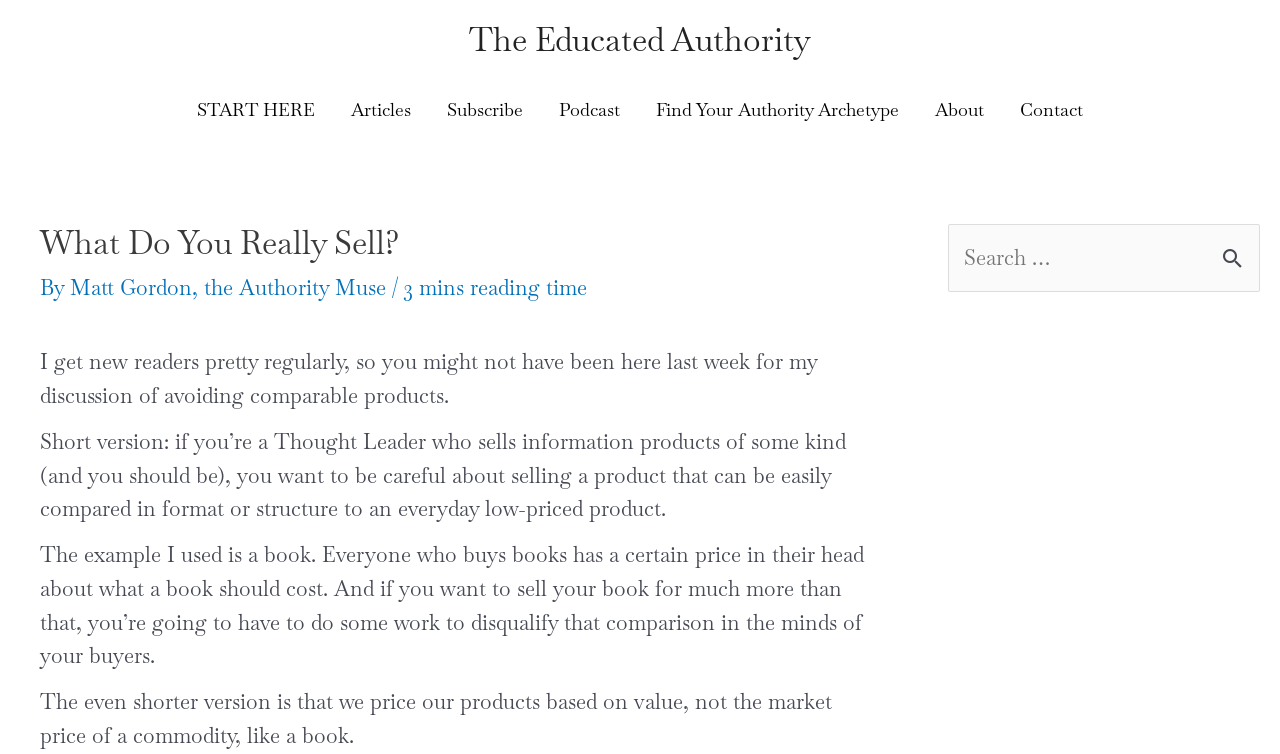Determine the bounding box for the described HTML element: "parent_node: Search for: value="Search"". Ensure the coordinates are four float numbers between 0 and 1 in the format [left, top, right, bottom].

[0.949, 0.298, 0.984, 0.36]